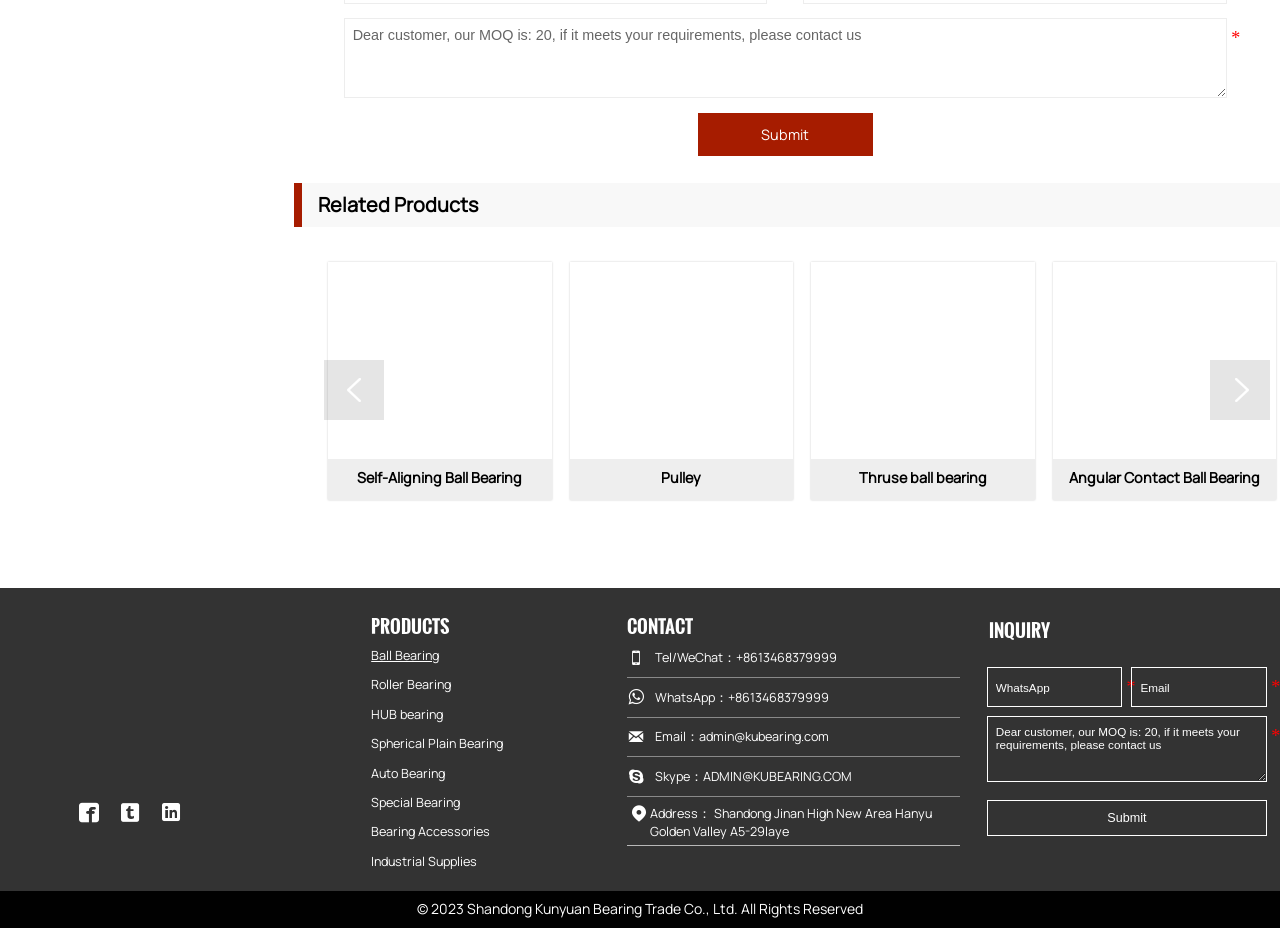Can you specify the bounding box coordinates for the region that should be clicked to fulfill this instruction: "Visit the Mediablends homepage".

None